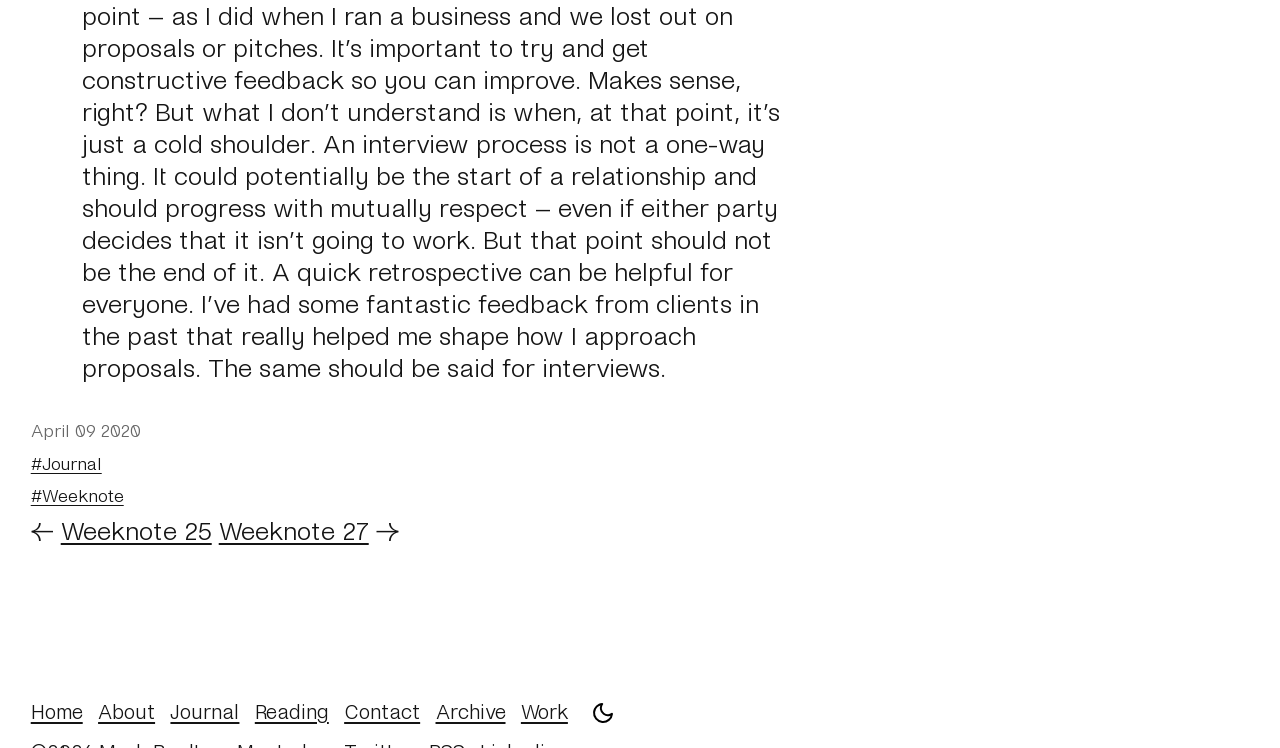Please identify the bounding box coordinates of the element's region that should be clicked to execute the following instruction: "go to about". The bounding box coordinates must be four float numbers between 0 and 1, i.e., [left, top, right, bottom].

[0.077, 0.933, 0.121, 0.967]